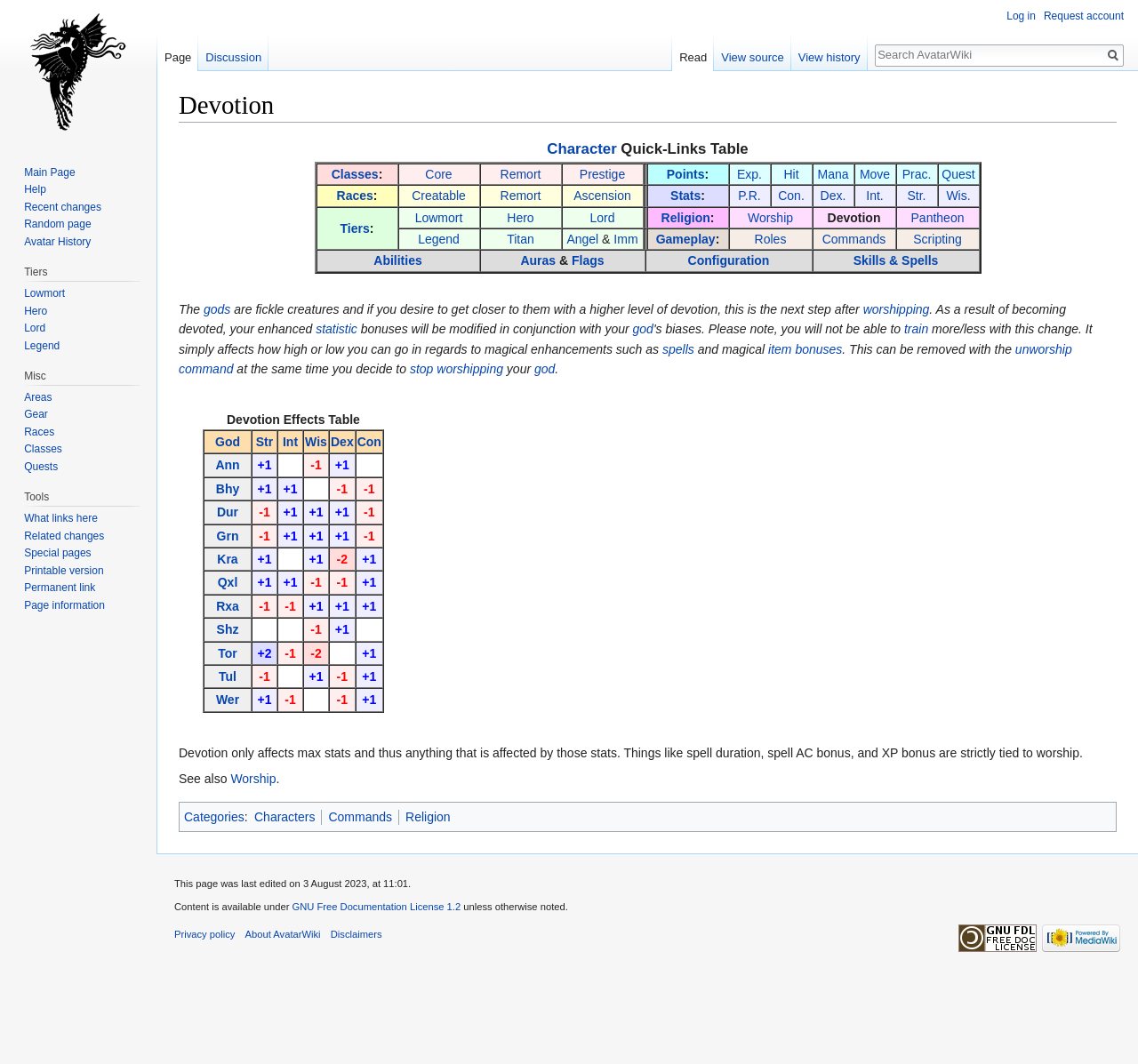Please determine the bounding box coordinates of the area that needs to be clicked to complete this task: 'Check Pantheon'. The coordinates must be four float numbers between 0 and 1, formatted as [left, top, right, bottom].

[0.8, 0.198, 0.847, 0.211]